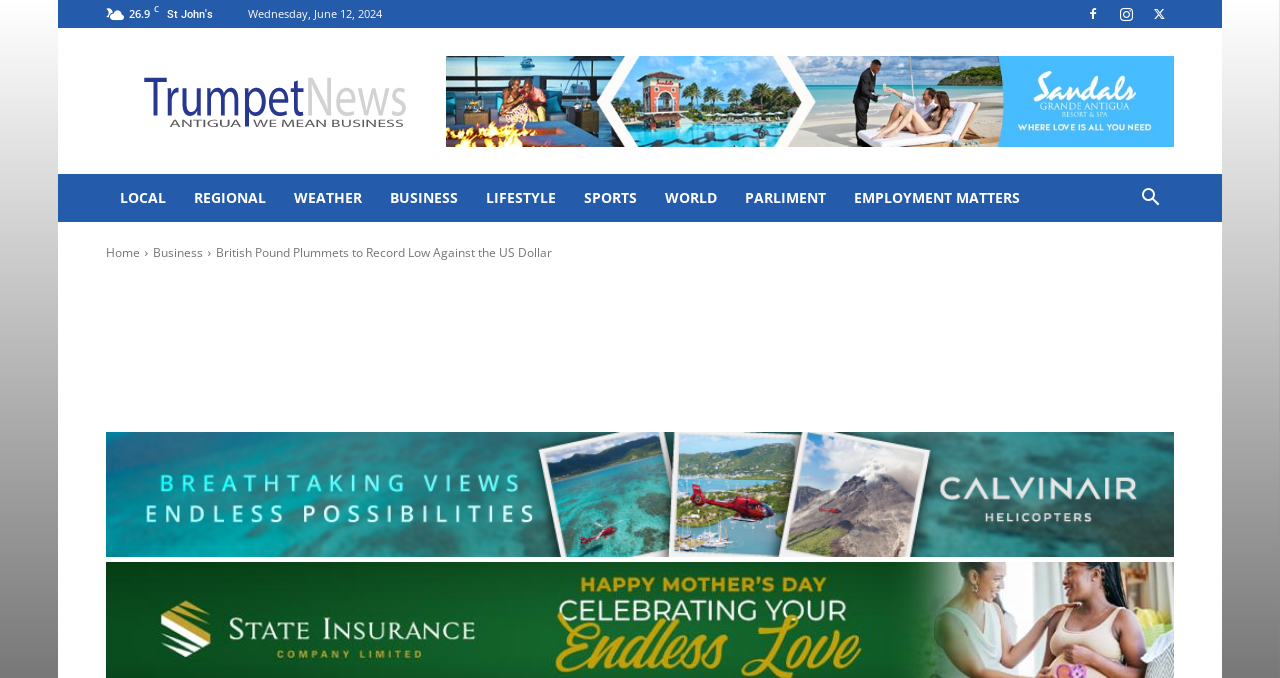Please specify the coordinates of the bounding box for the element that should be clicked to carry out this instruction: "read the article about British Pound". The coordinates must be four float numbers between 0 and 1, formatted as [left, top, right, bottom].

[0.169, 0.36, 0.431, 0.385]